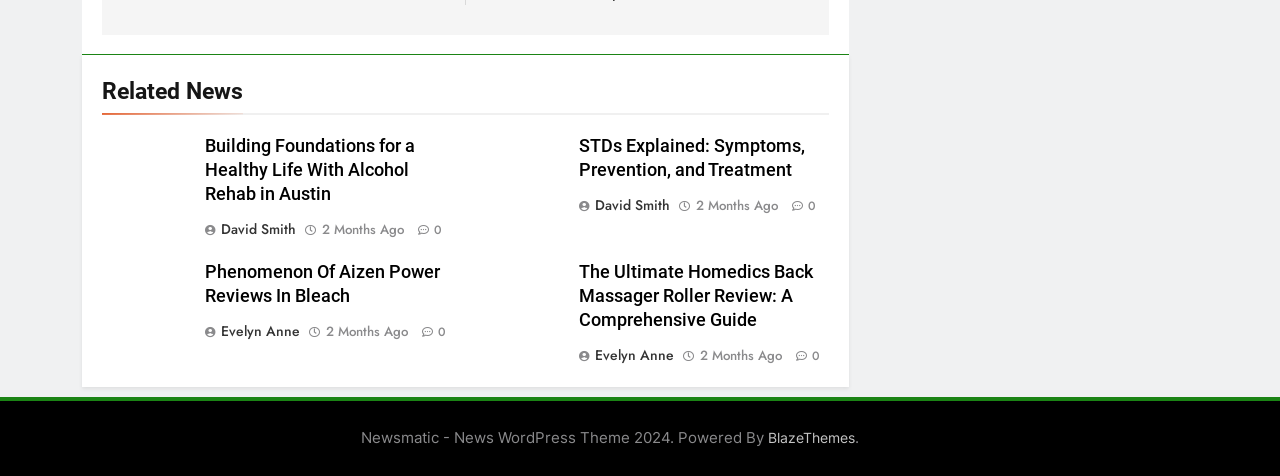Can you pinpoint the bounding box coordinates for the clickable element required for this instruction: "Learn about Phenomenon Of Aizen Power Reviews In Bleach"? The coordinates should be four float numbers between 0 and 1, i.e., [left, top, right, bottom].

[0.16, 0.551, 0.344, 0.643]